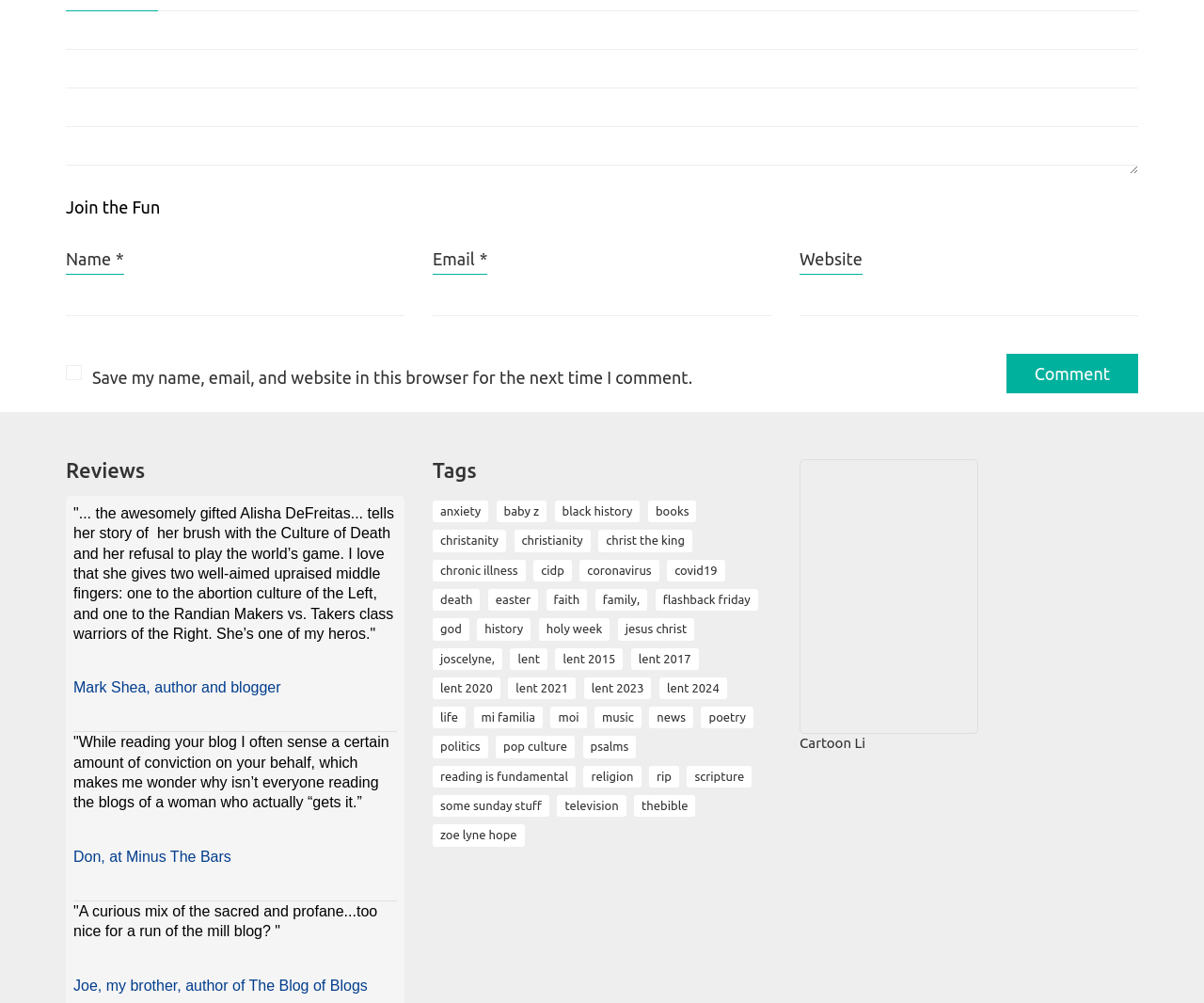Using a single word or phrase, answer the following question: 
How many text boxes are required in the comment form?

3